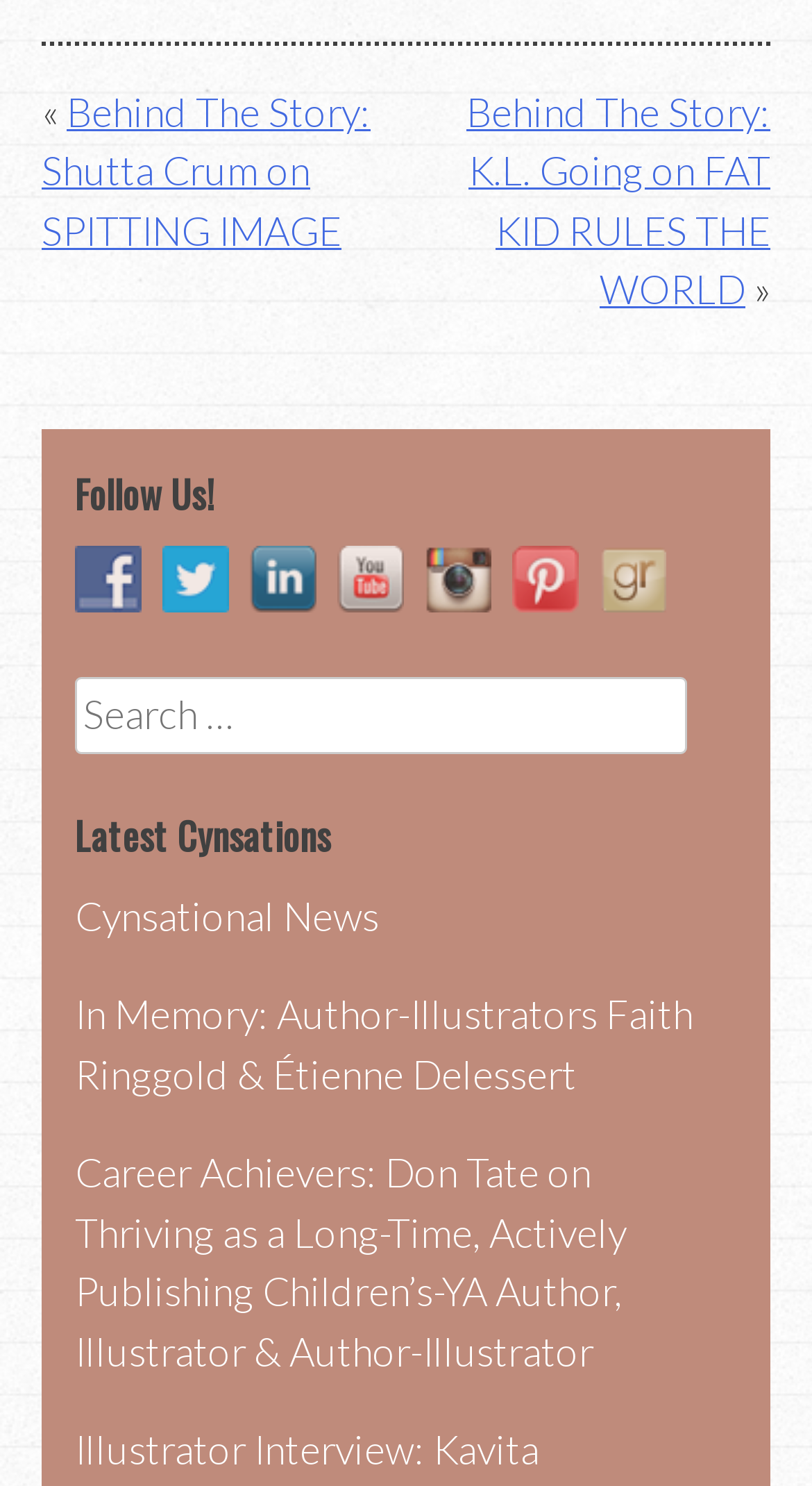Please give a succinct answer using a single word or phrase:
How many social media platforms can you follow this website on?

7